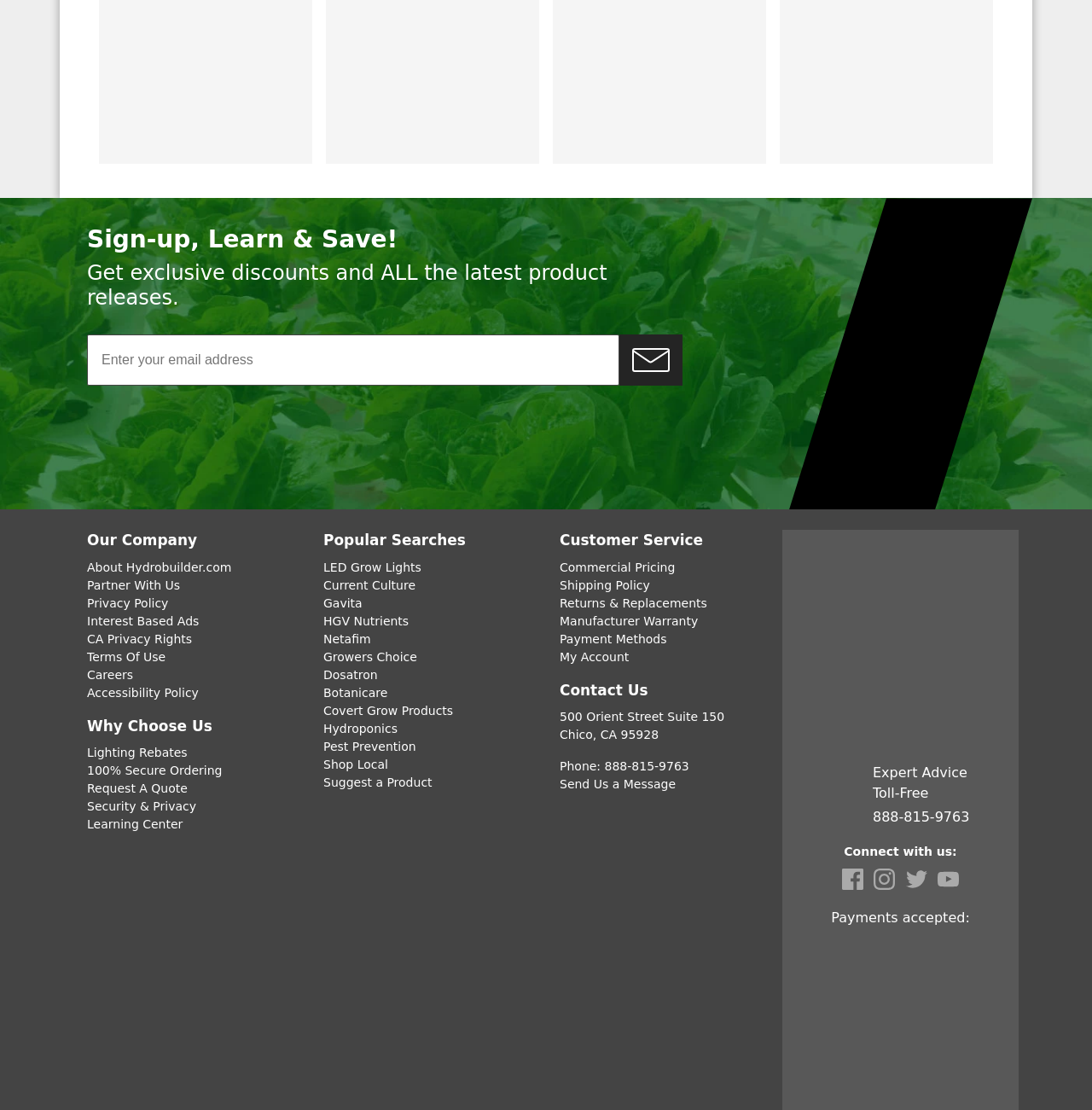Determine the bounding box coordinates of the clickable element to complete this instruction: "Subscribe to the newsletter". Provide the coordinates in the format of four float numbers between 0 and 1, [left, top, right, bottom].

[0.567, 0.301, 0.625, 0.347]